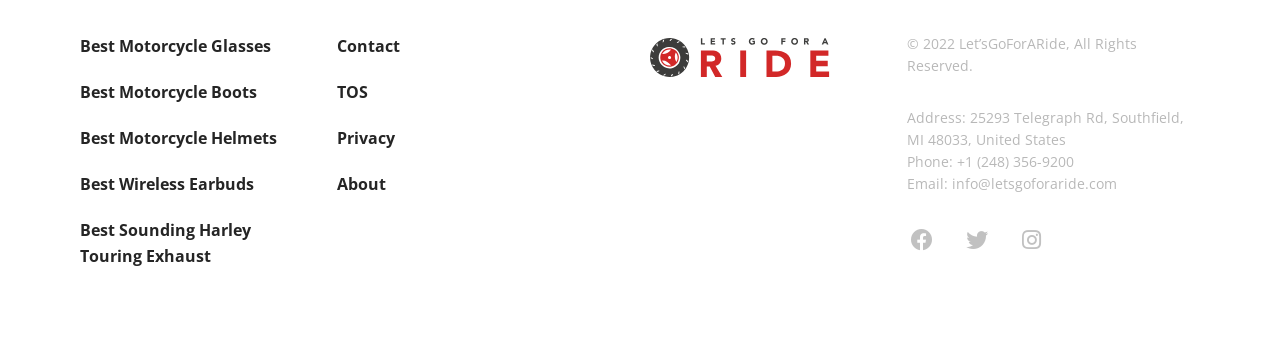Analyze the image and answer the question with as much detail as possible: 
What is the phone number?

I found the phone number by looking at the static text elements at the bottom of the webpage, specifically the one with the bounding box coordinates [0.708, 0.448, 0.839, 0.504].